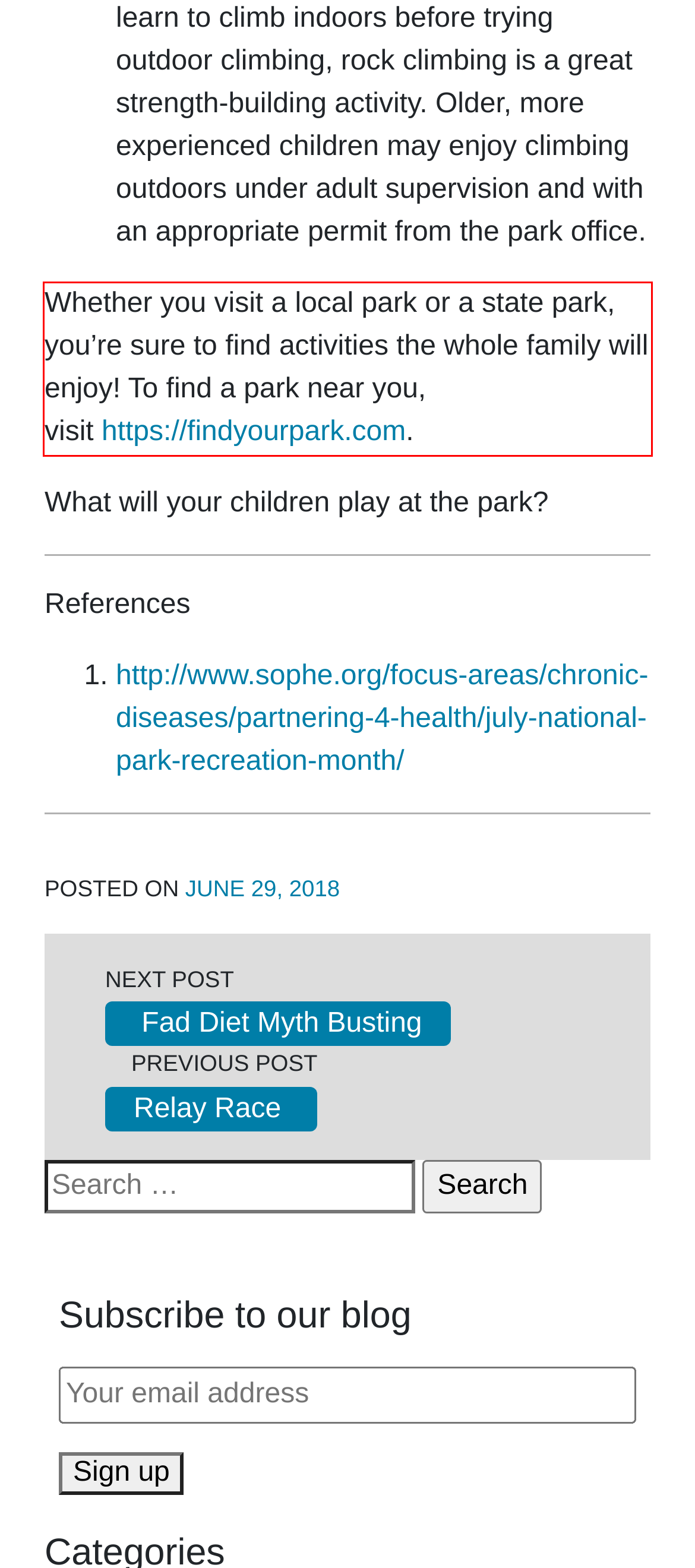Analyze the screenshot of the webpage and extract the text from the UI element that is inside the red bounding box.

Whether you visit a local park or a state park, you’re sure to find activities the whole family will enjoy! To find a park near you, visit https://findyourpark.com.